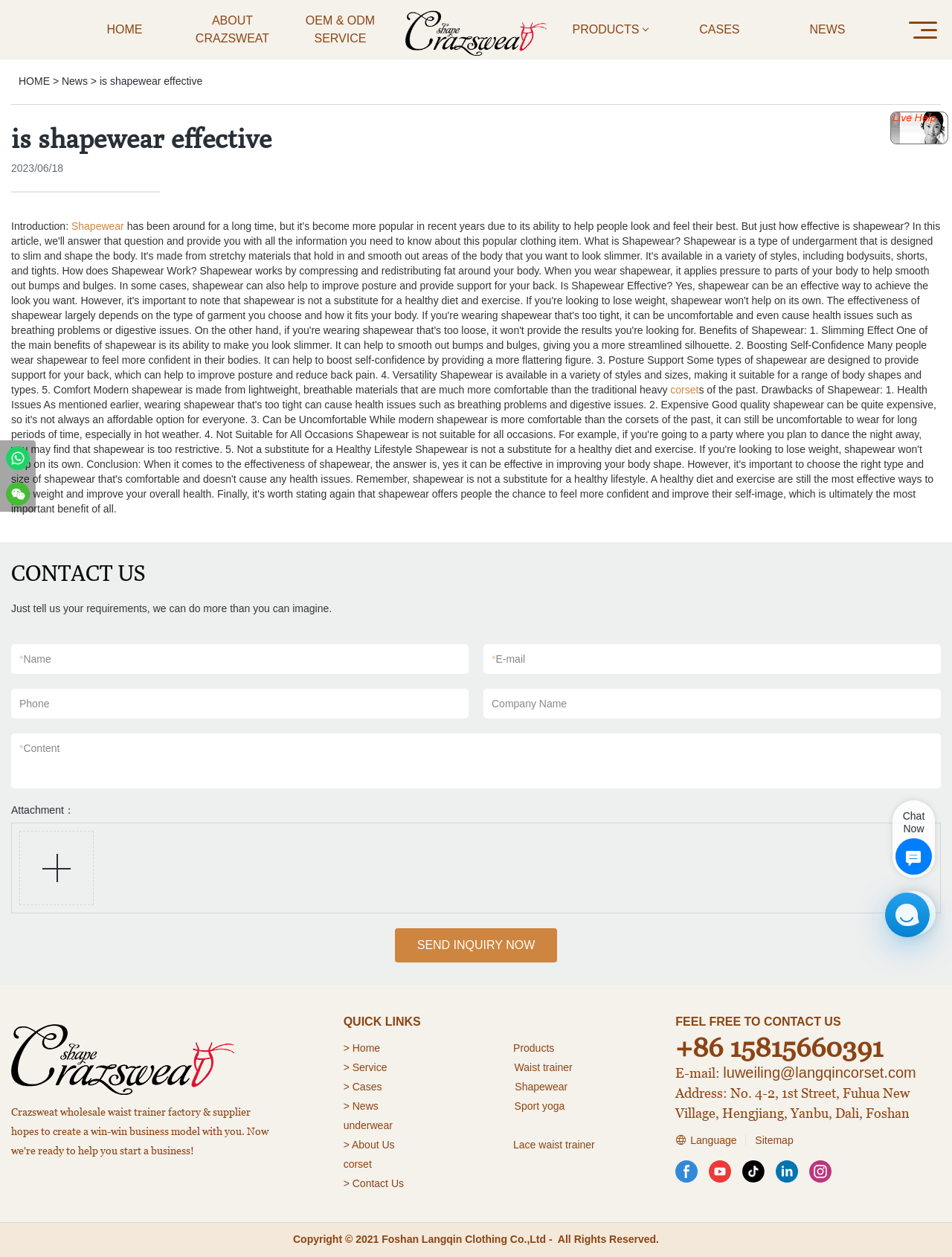What is the phone number?
Refer to the image and give a detailed answer to the question.

I found the phone number '+86 15815660391' in the contact information section, next to the email address.